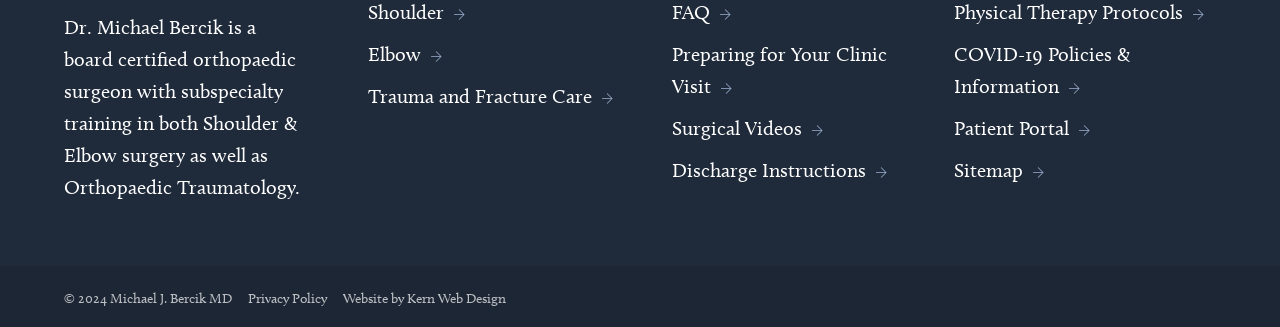Given the element description Patient Portal, predict the bounding box coordinates for the UI element in the webpage screenshot. The format should be (top-left x, top-left y, bottom-right x, bottom-right y), and the values should be between 0 and 1.

[0.745, 0.356, 0.844, 0.43]